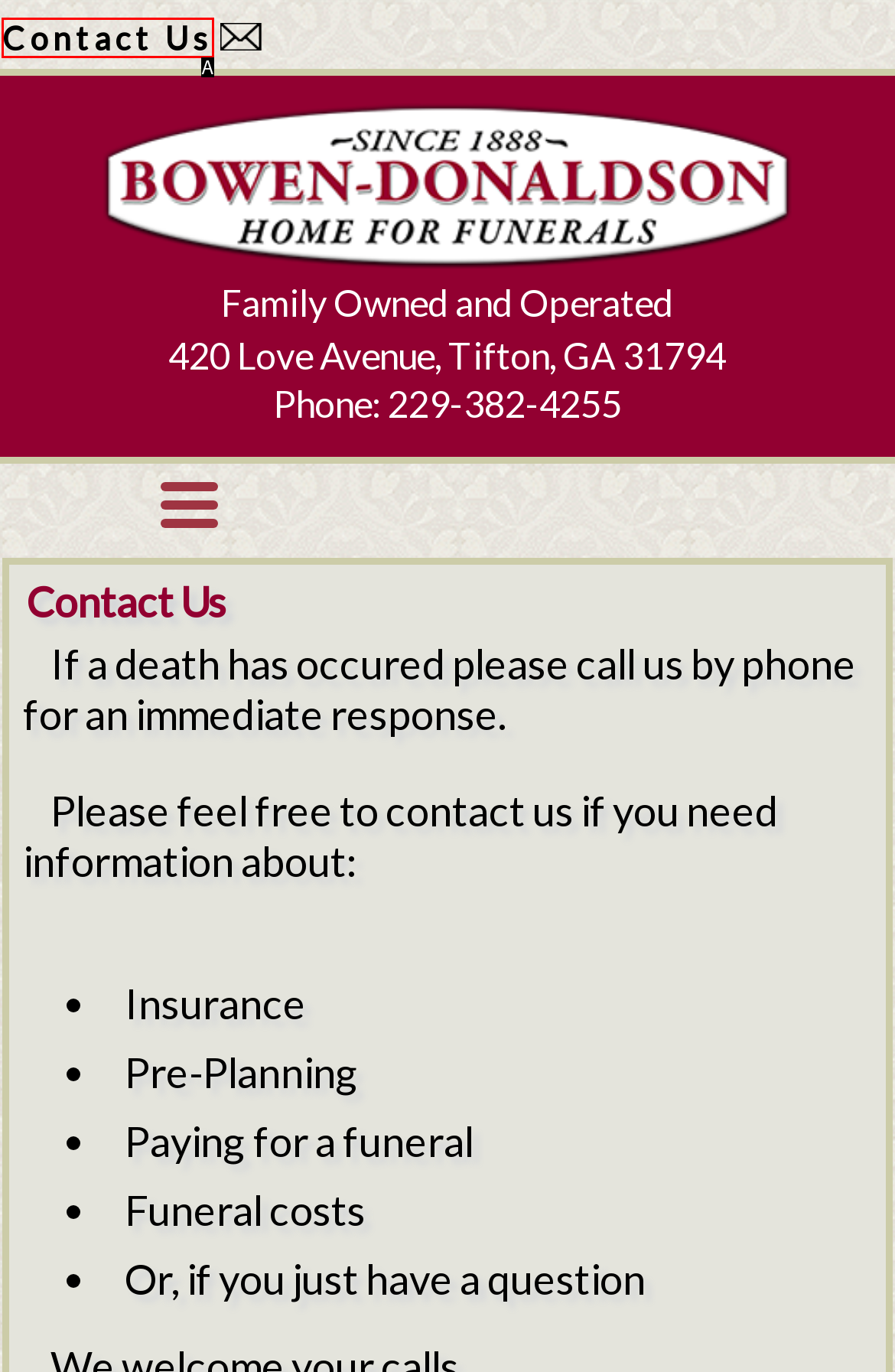Based on the description: Contact Us, select the HTML element that best fits. Reply with the letter of the correct choice from the options given.

A